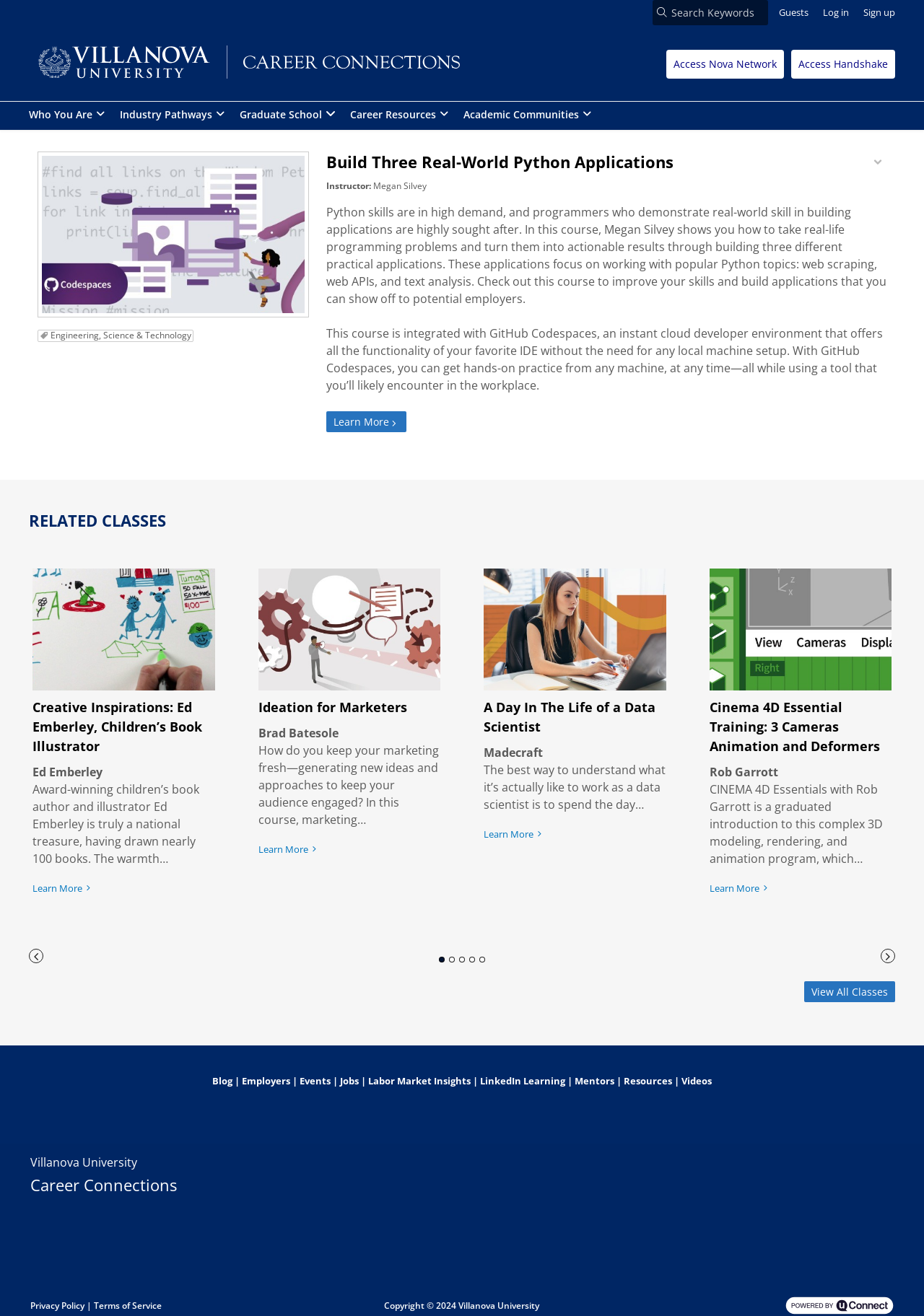Please identify the bounding box coordinates of the clickable region that I should interact with to perform the following instruction: "Learn more about members like Jen". The coordinates should be expressed as four float numbers between 0 and 1, i.e., [left, top, right, bottom].

None